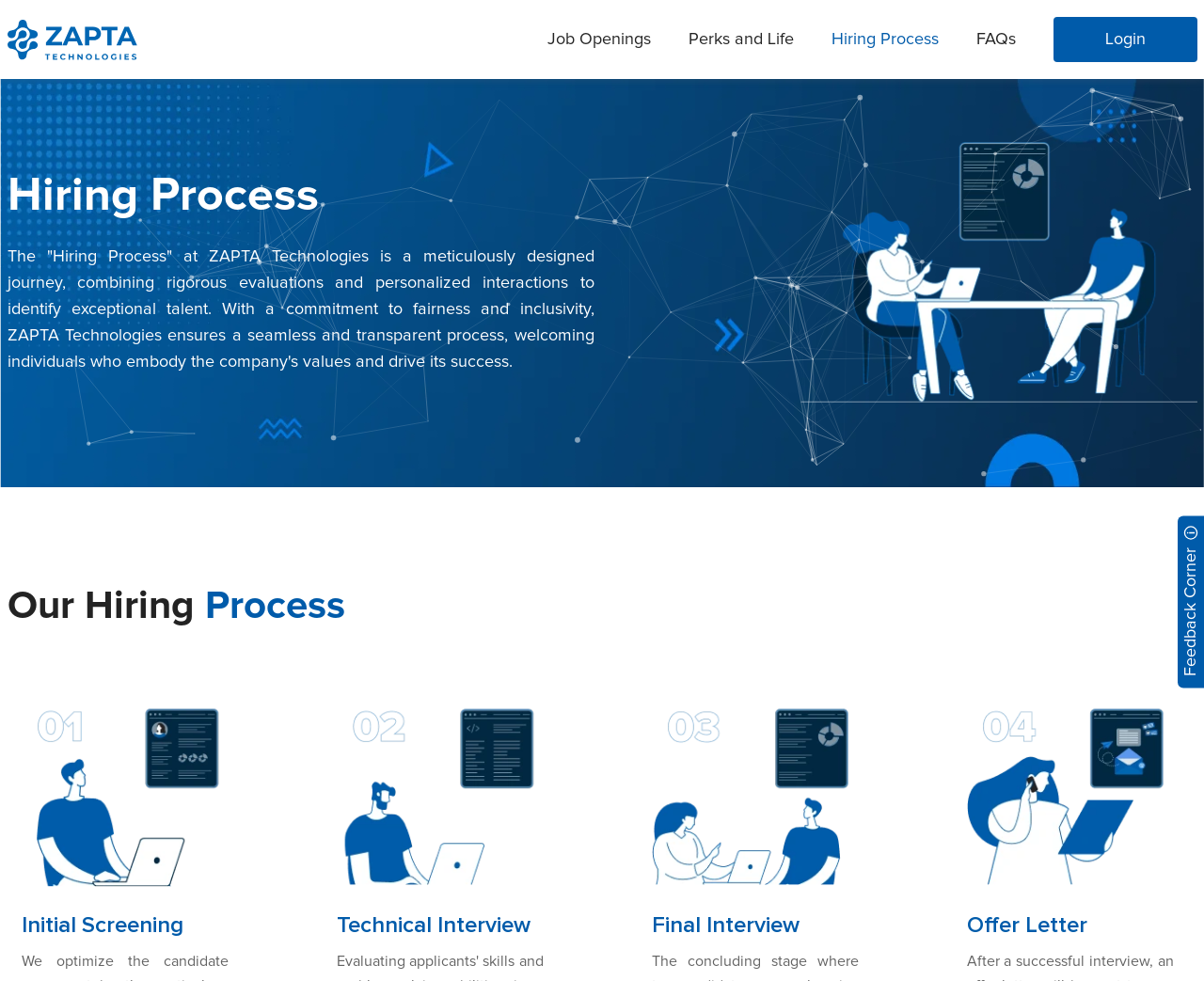Review the image closely and give a comprehensive answer to the question: What is the commitment of ZAPTA Technologies during the hiring process?

I found this answer by reading the text 'With a commitment to fairness and inclusivity, ZAPTA Technologies ensures a seamless and transparent process...' which describes the company's commitment during the hiring process.